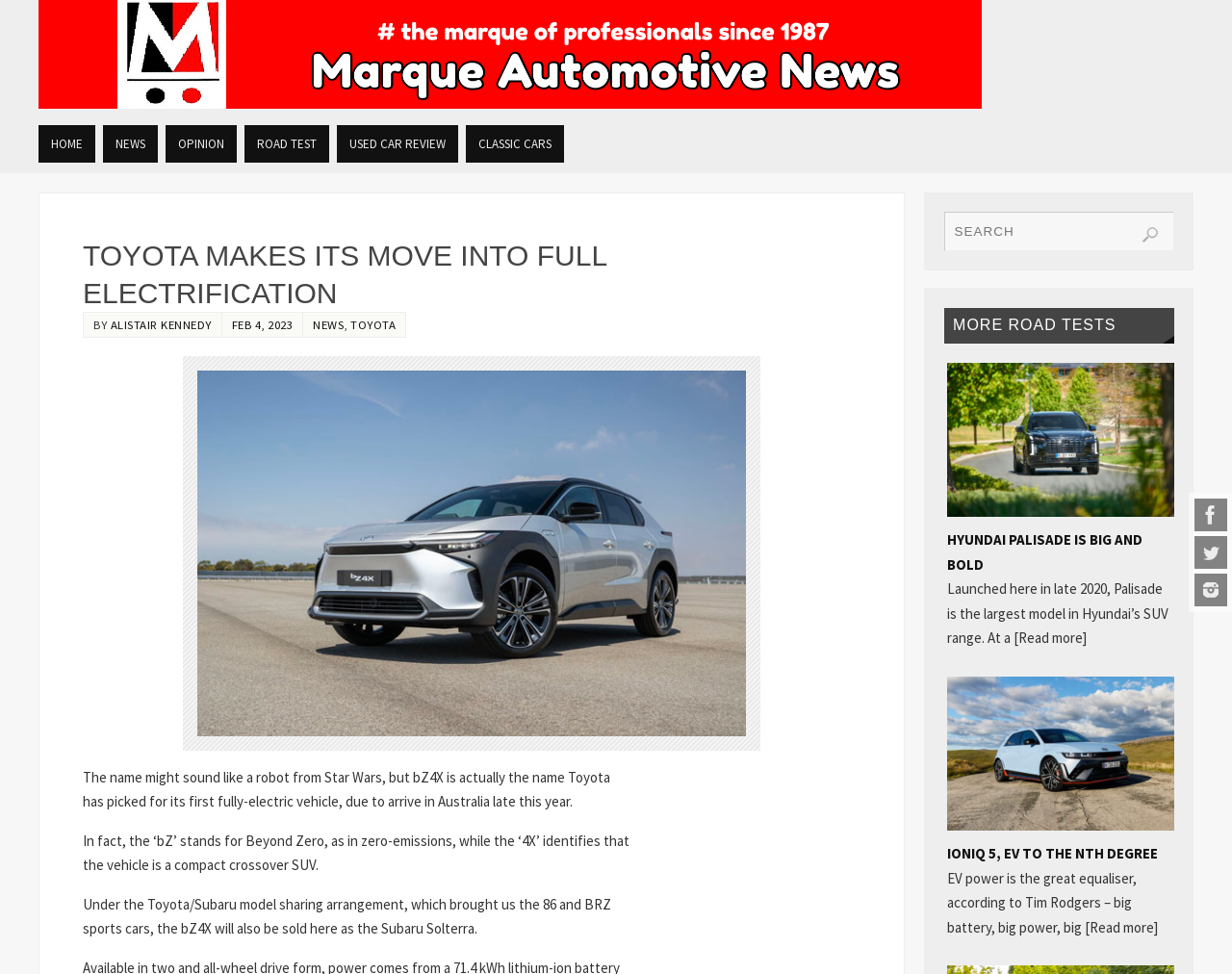Elaborate on the webpage's design and content in a detailed caption.

The webpage is about Toyota's move into full electrification, specifically featuring their first fully-electric vehicle, the bZ4X. At the top right corner, there are three social media links with corresponding images: Facebook, Twitter, and Instagram. Below these links, there is a logo image of Marque Automotive News.

On the top left side, there is a navigation menu with links to HOME, NEWS, OPINION, ROAD TEST, USED CAR REVIEW, and CLASSIC CARS. Below this menu, there is a heading that reads "TOYOTA MAKES ITS MOVE INTO FULL ELECTRIFICATION". 

Following the heading, there is an article with the author's name, Alistair Kennedy, and the date, February 4, 2023. The article discusses Toyota's new fully-electric vehicle, the bZ4X, which is a compact crossover SUV. The text explains the meaning of the name "bZ4X" and mentions that it will be sold in Australia later this year.

On the right side of the page, there is a search bar with a search button. Below the search bar, there is a heading that reads "MORE ROAD TESTS". Under this heading, there are two article previews, one about the Hyundai Palisade and another about the Ioniq 5. Each preview includes a brief summary of the article and a "Read more" link.